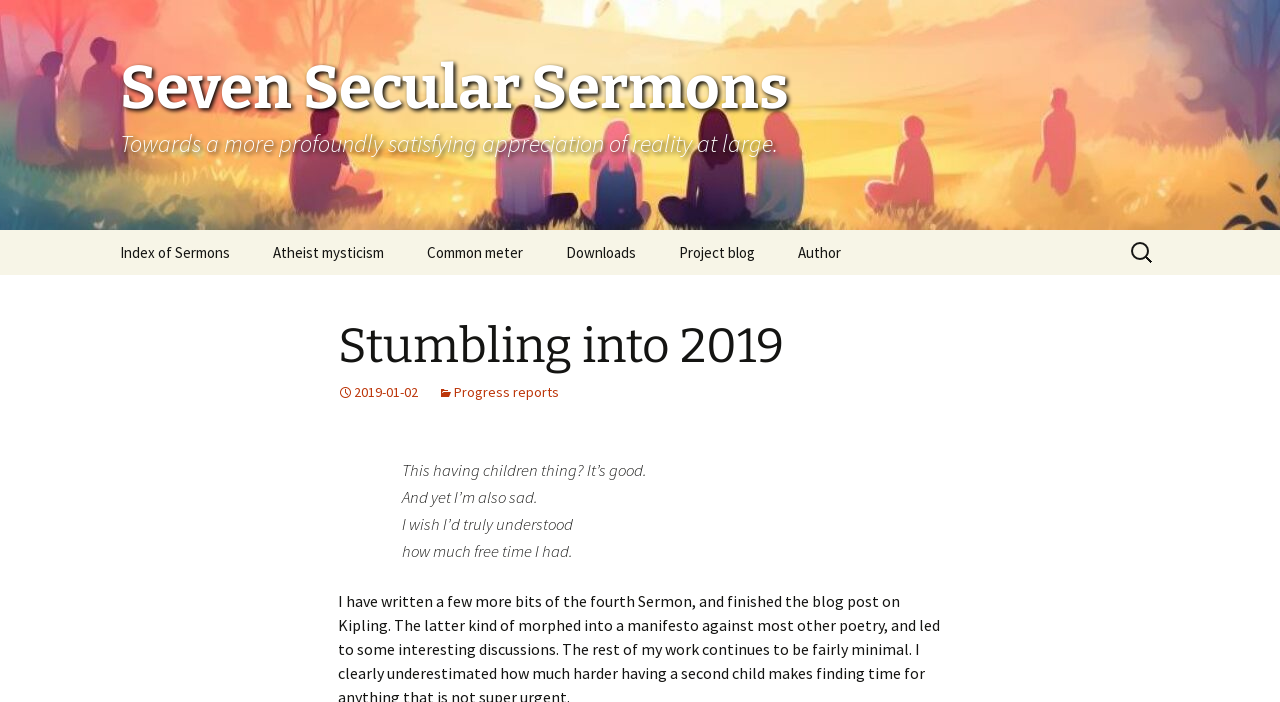What is the purpose of the search box?
Please give a well-detailed answer to the question.

The search box is located at the top right corner of the webpage, and it has a static text 'Search for:' next to it. This suggests that the search box is intended for users to search for specific sermons or content within the website.